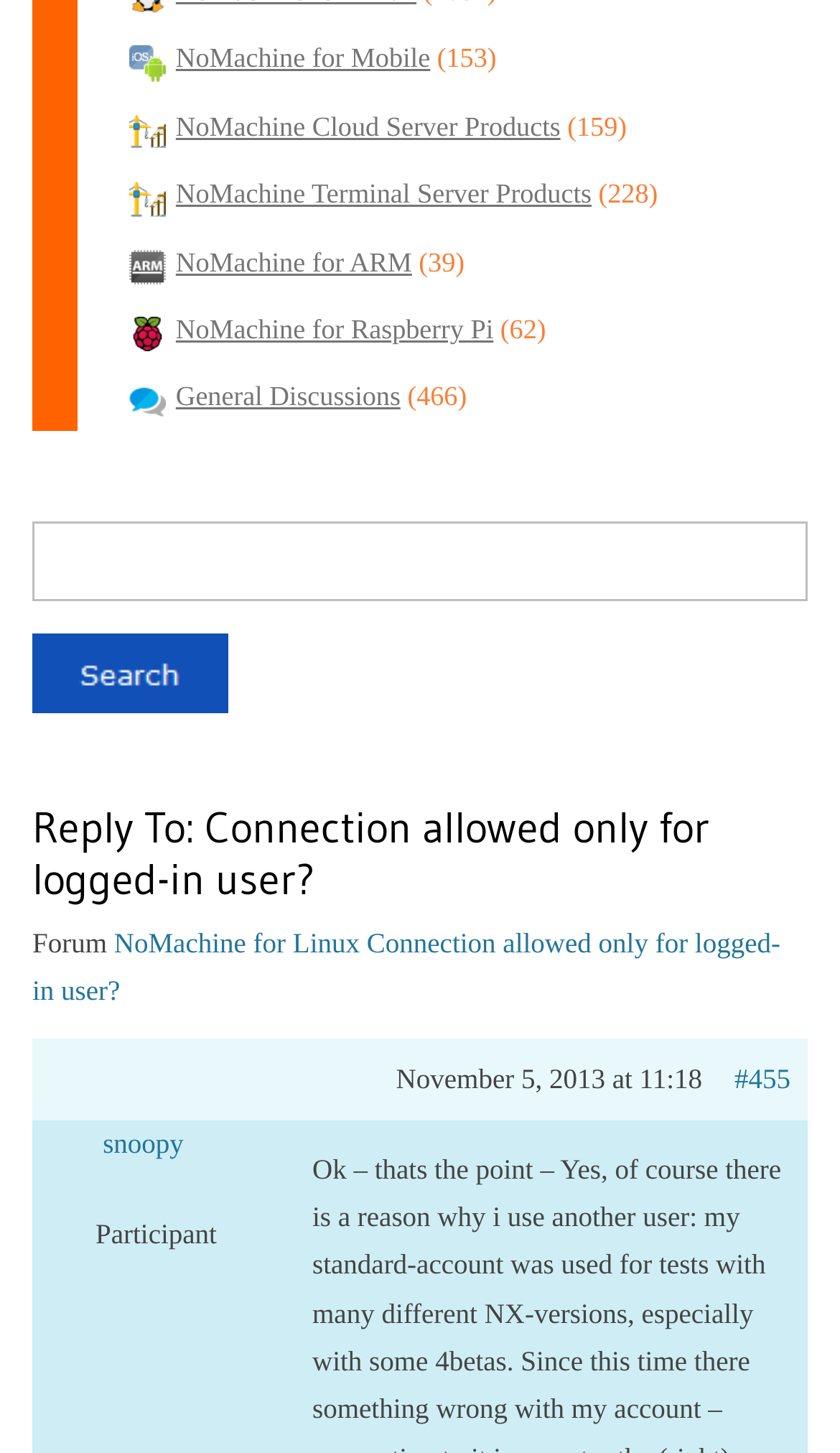Highlight the bounding box of the UI element that corresponds to this description: "parent_node: NoMachine for Mobile (153)".

[0.154, 0.027, 0.196, 0.056]